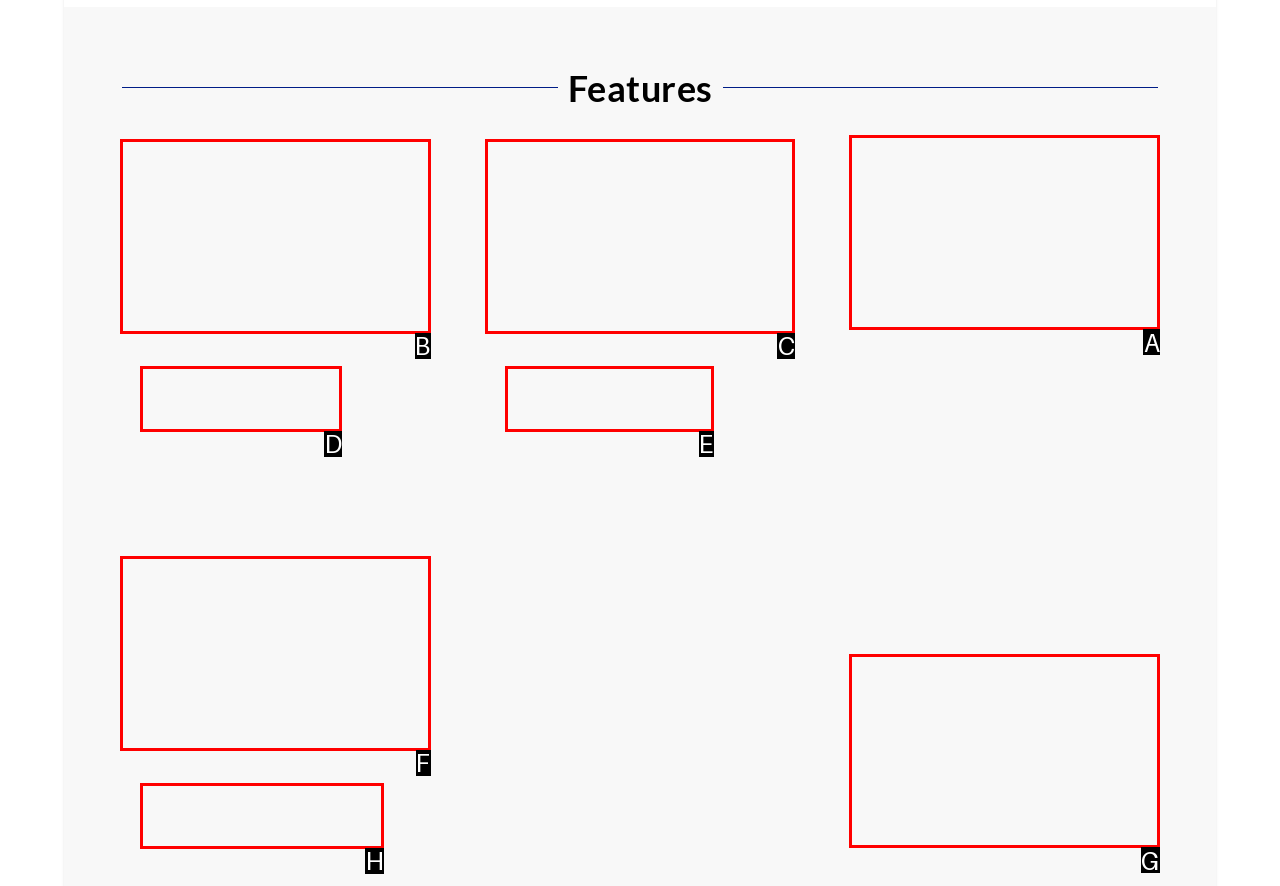Point out the specific HTML element to click to complete this task: Discover Remembering Eileen Chang – A HKU Legacy 百年張愛玲 Reply with the letter of the chosen option.

A